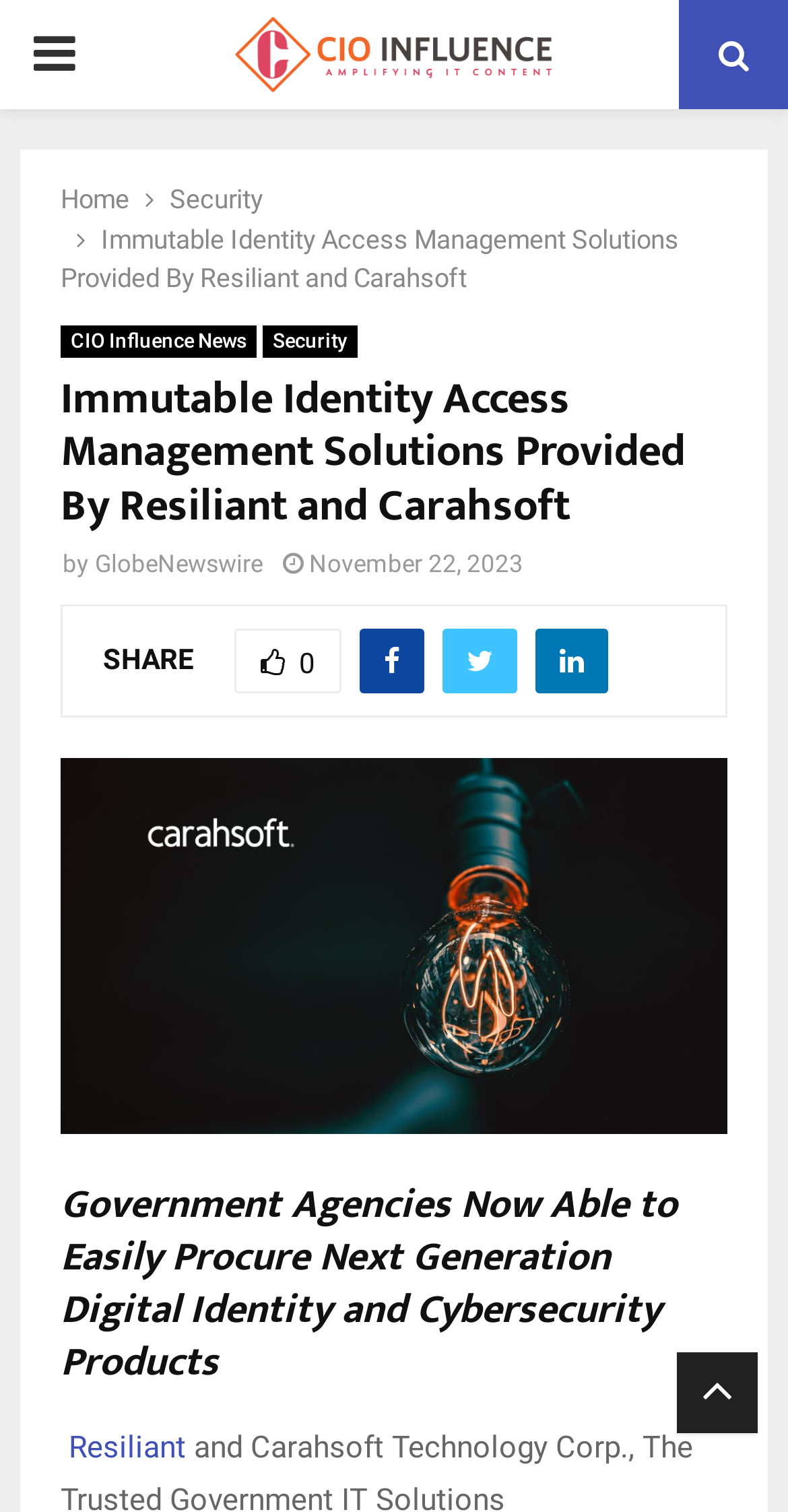Based on the provided description, "GlobeNewswire", find the bounding box of the corresponding UI element in the screenshot.

[0.121, 0.364, 0.333, 0.382]